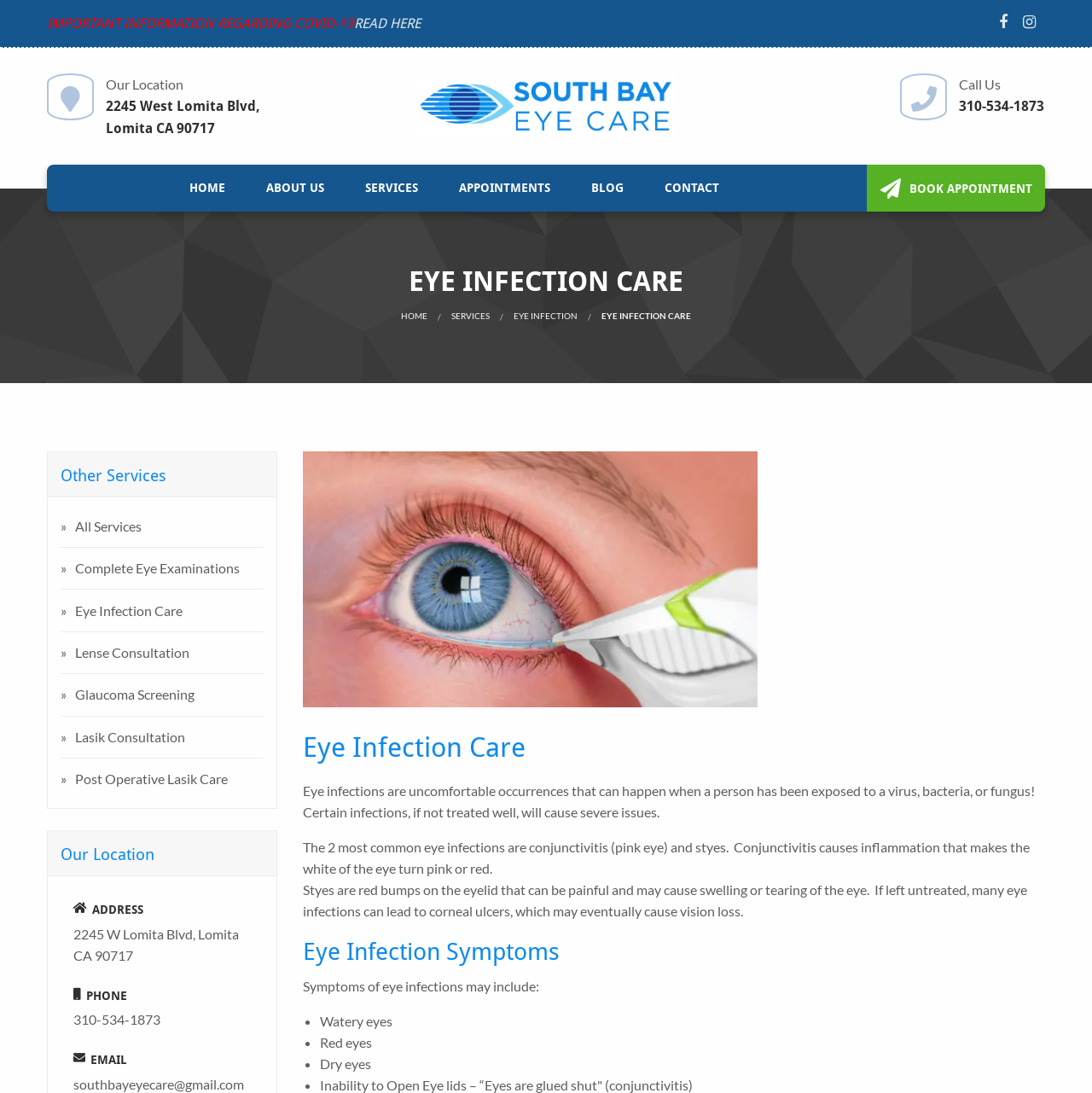What is the topic of the webpage?
Provide a detailed answer to the question using information from the image.

I determined the topic of the webpage by looking at the headings and content, which all relate to eye infections and their care, and the title of the webpage is 'Eye Infection Care'.